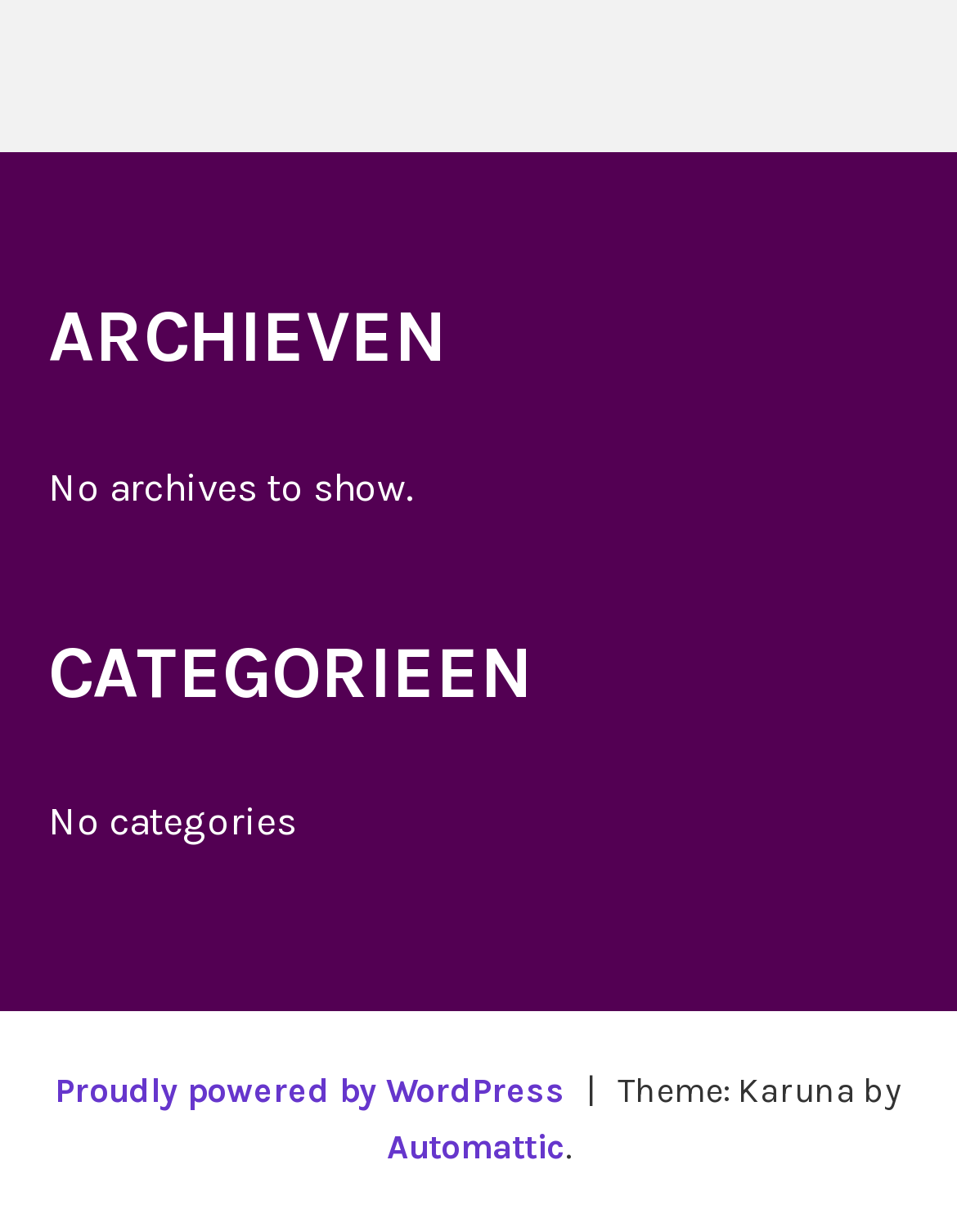Give a short answer using one word or phrase for the question:
Who is the developer of the theme used by this website?

Automattic